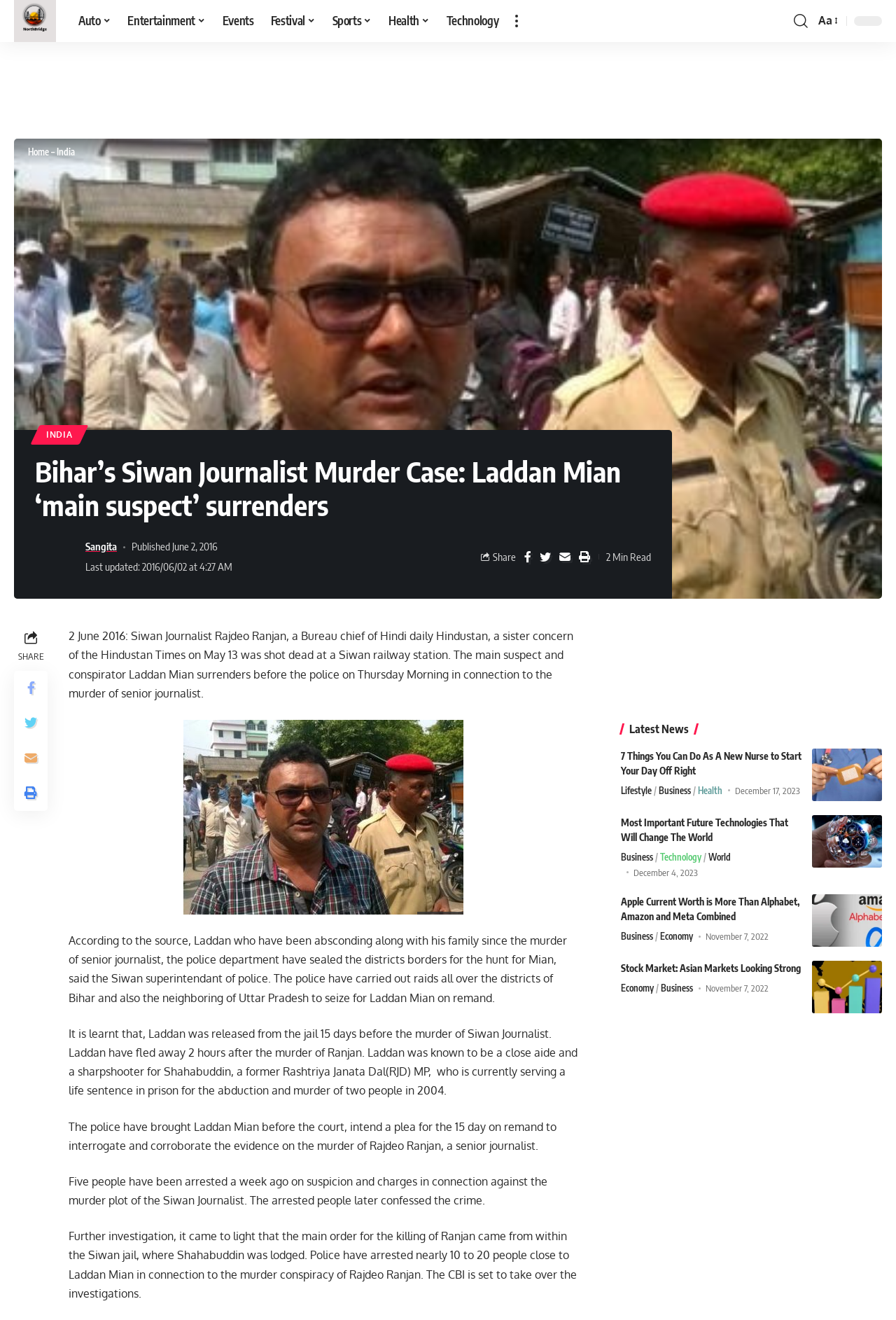Using the element description: "title="NorthBridge Times"", determine the bounding box coordinates for the specified UI element. The coordinates should be four float numbers between 0 and 1, [left, top, right, bottom].

[0.016, 0.0, 0.062, 0.032]